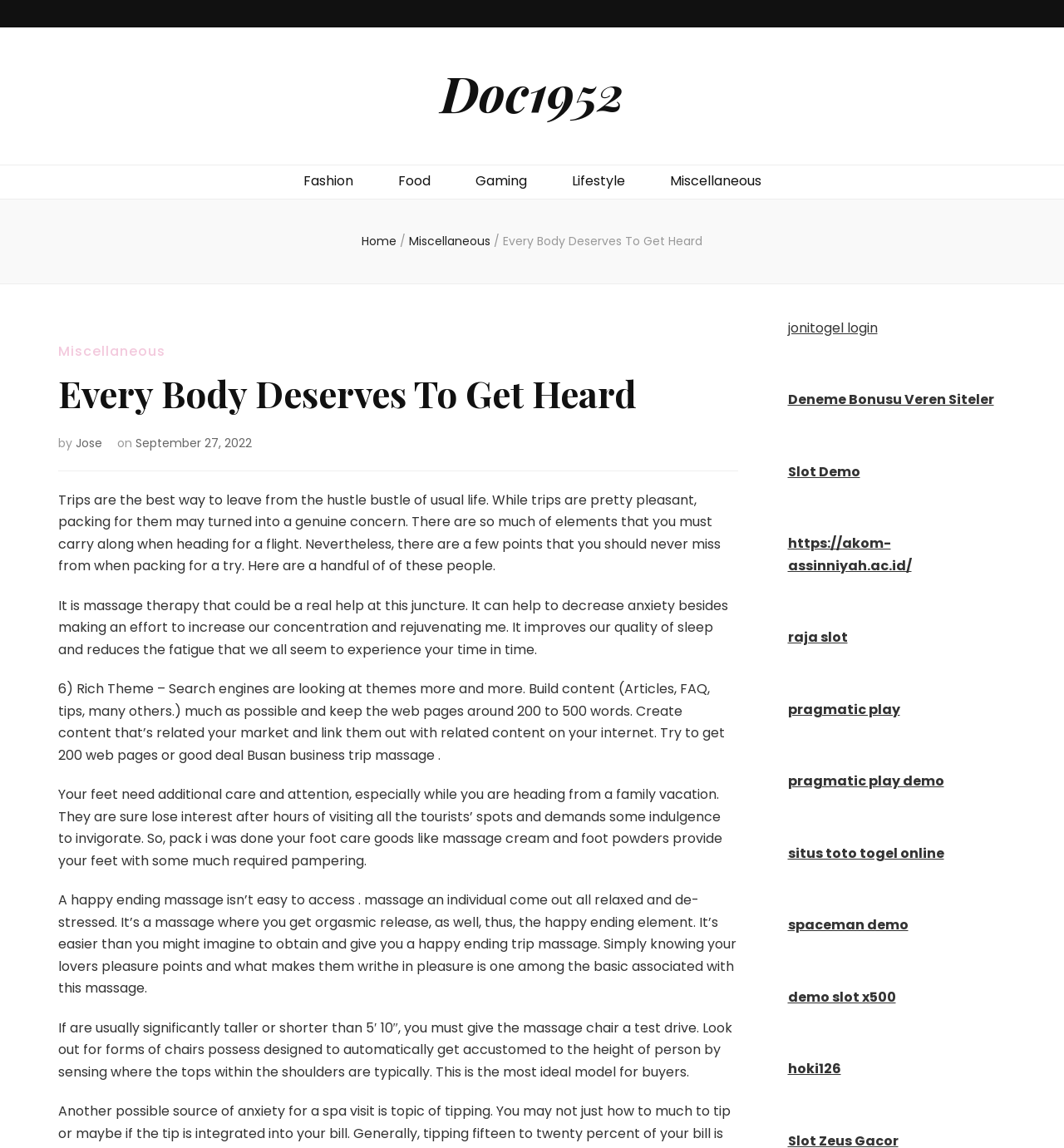Identify the bounding box coordinates for the element you need to click to achieve the following task: "Click on the 'Miscellaneous' link". The coordinates must be four float values ranging from 0 to 1, formatted as [left, top, right, bottom].

[0.384, 0.202, 0.464, 0.217]